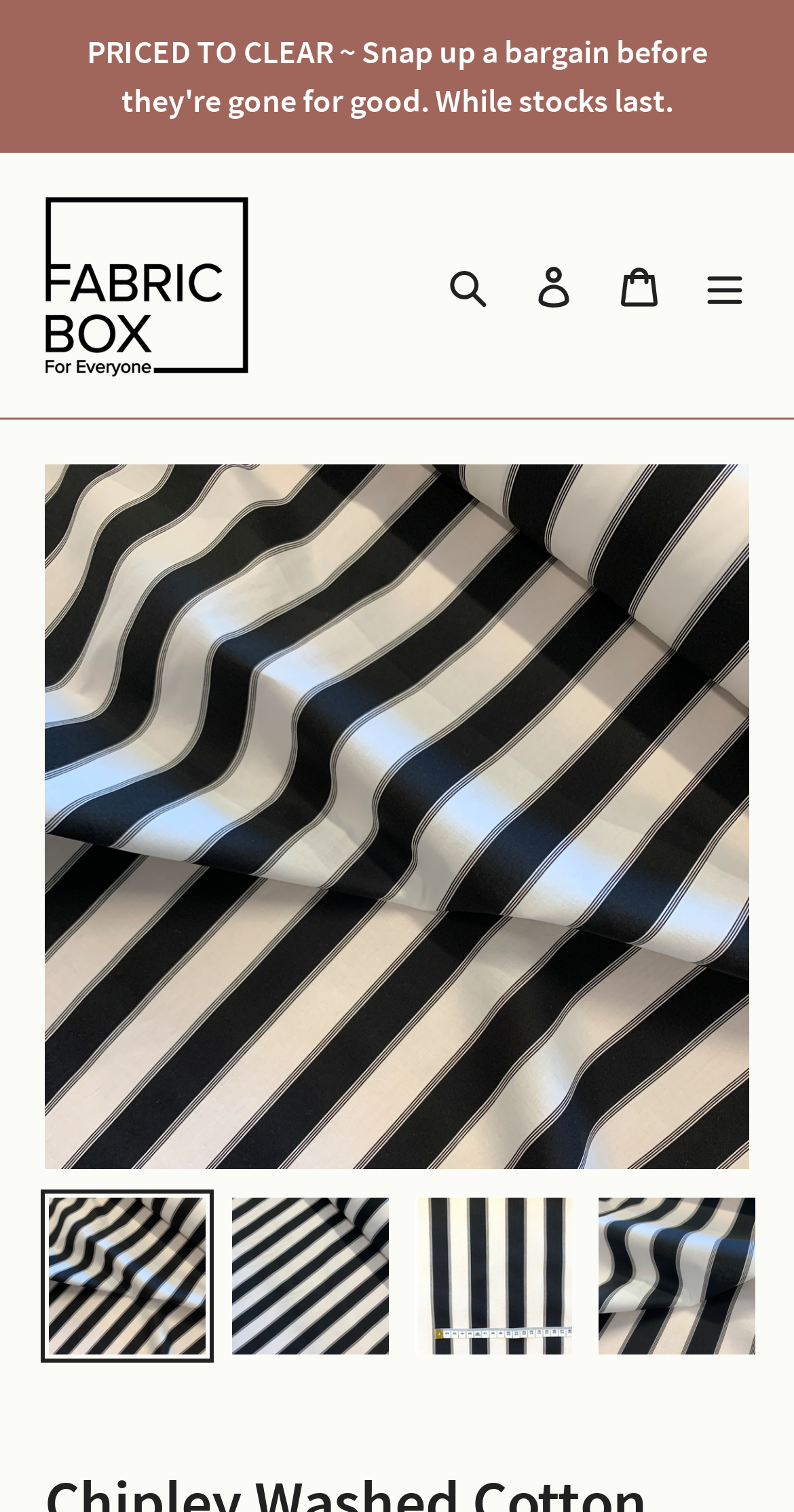Based on what you see in the screenshot, provide a thorough answer to this question: What is the name of the fabric?

The name of the fabric can be found in the title of the webpage, which is 'Chipley Washed Cotton Stripe Print Deadstock - Black/White – Fabric Box'. This title is likely to be the name of the fabric being displayed on the webpage.